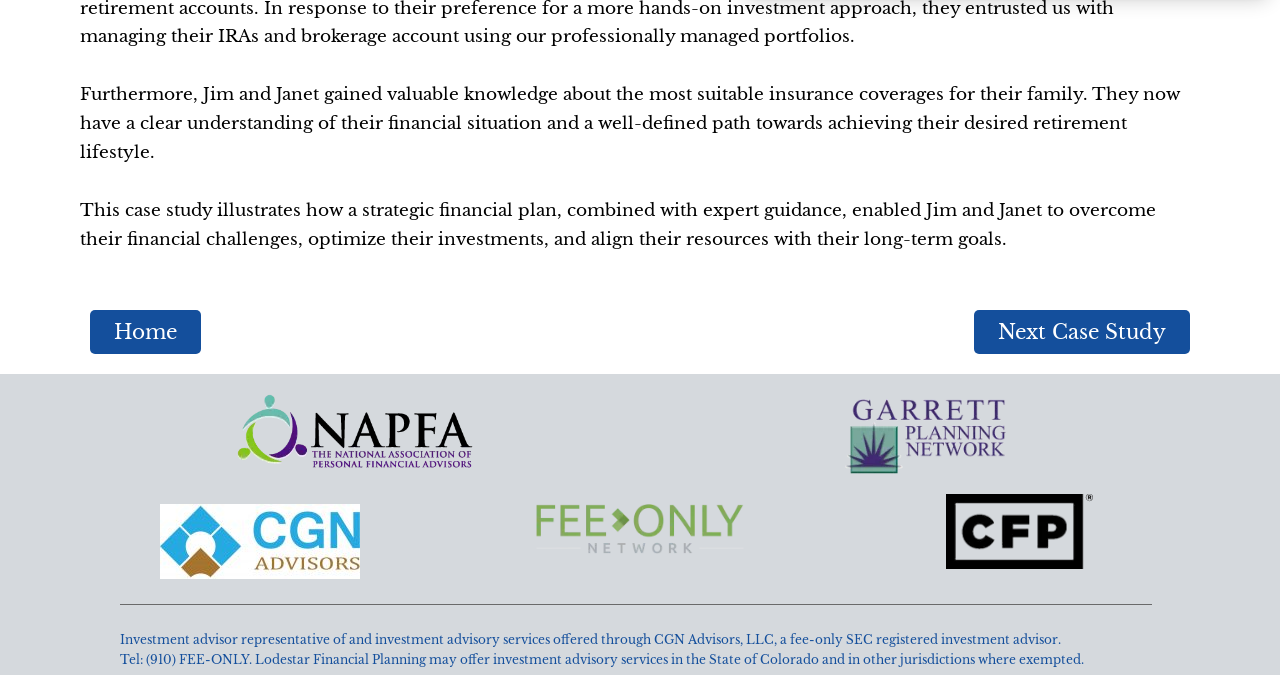Using the provided element description: "Next Case Study", identify the bounding box coordinates. The coordinates should be four floats between 0 and 1 in the order [left, top, right, bottom].

[0.761, 0.459, 0.93, 0.524]